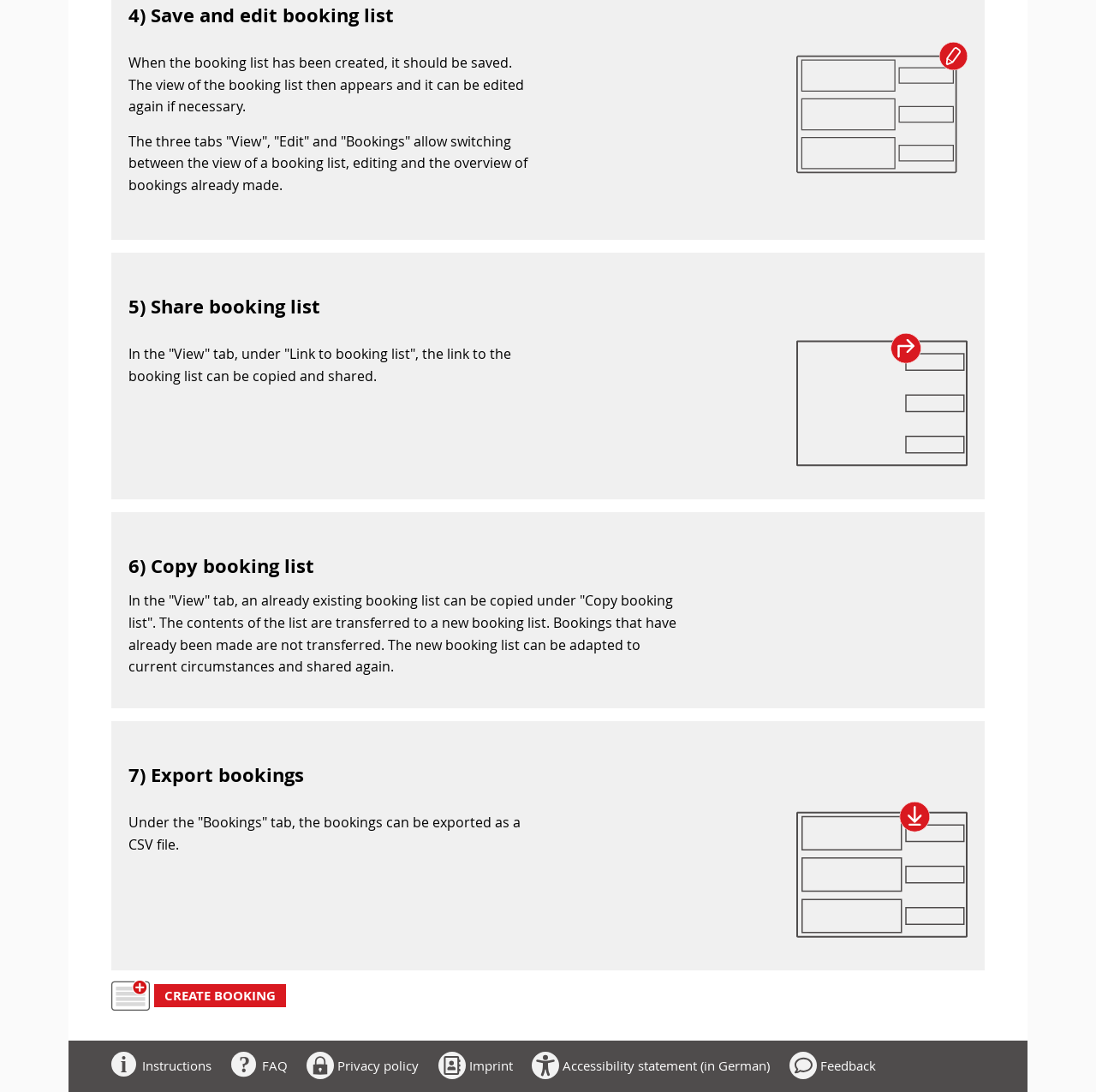What is the purpose of the 'View' tab?
Using the visual information from the image, give a one-word or short-phrase answer.

To view booking list